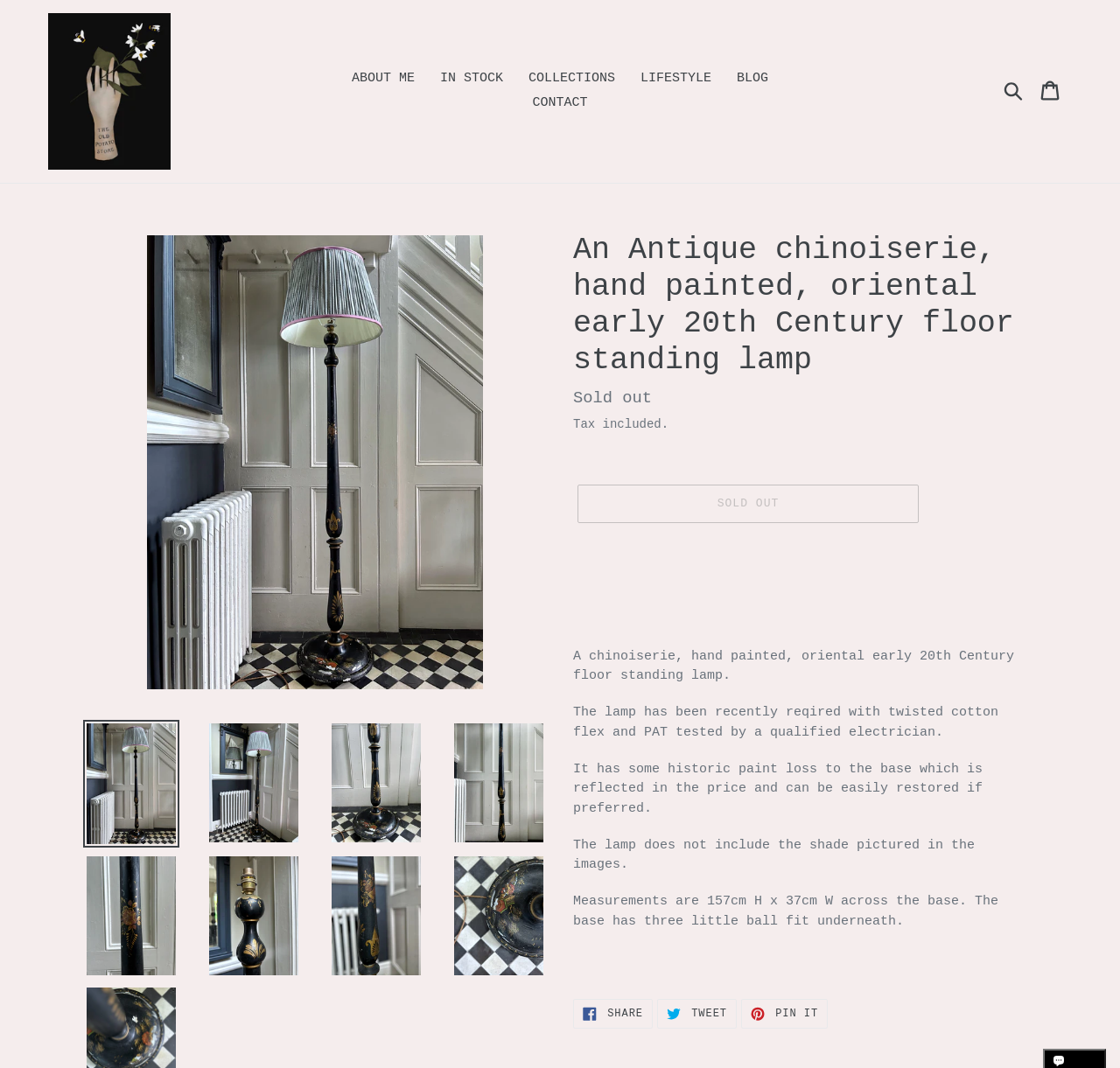Can you identify the bounding box coordinates of the clickable region needed to carry out this instruction: 'Search for something'? The coordinates should be four float numbers within the range of 0 to 1, stated as [left, top, right, bottom].

[0.891, 0.075, 0.92, 0.096]